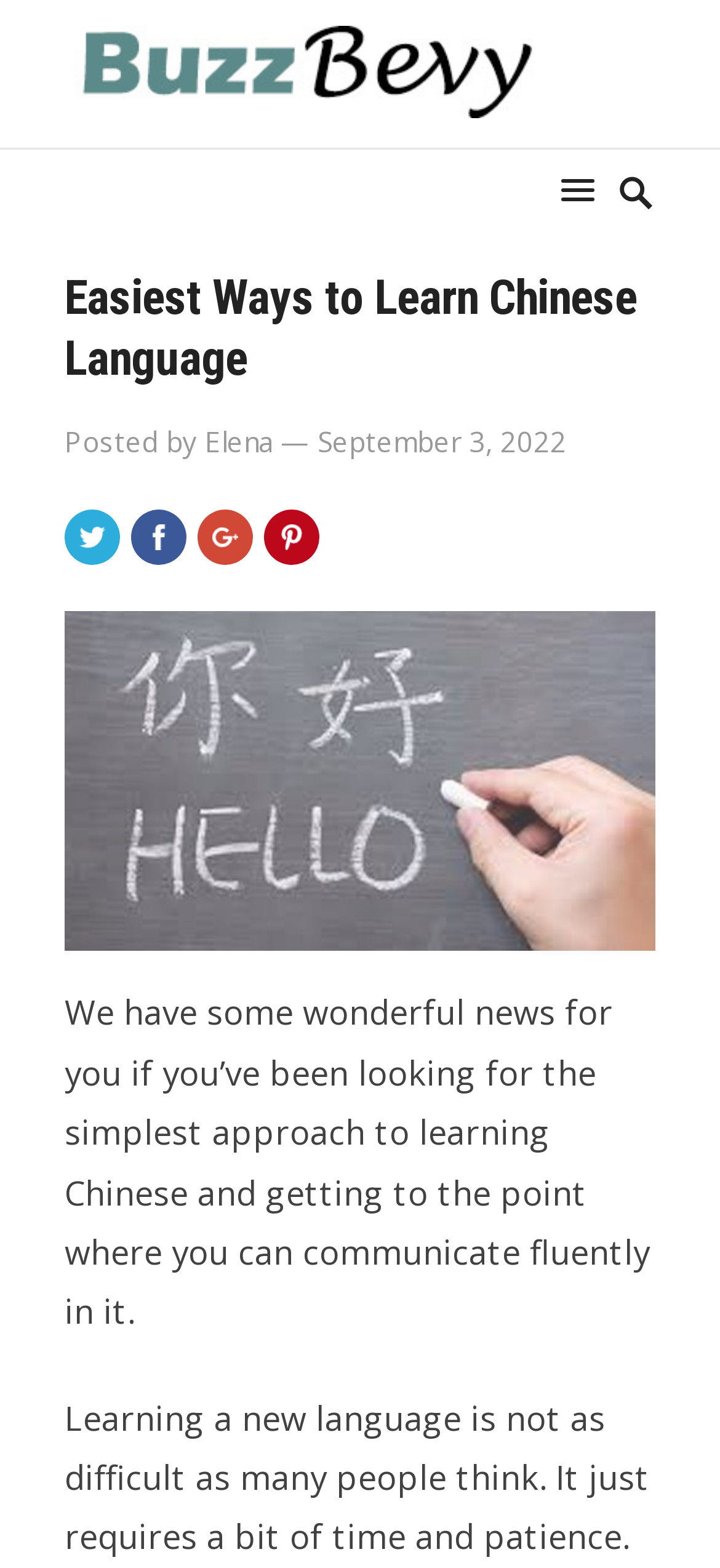Summarize the webpage with intricate details.

The webpage is about learning the Chinese language, with a focus on the simplest approach. At the top left, there is a link, and to its right, a button with a popup menu. Below these elements, there is a header section that spans almost the entire width of the page. Within this section, there is a heading that reads "Easiest Ways to Learn Chinese Language" at the top, followed by the author's name, "Elena", and the date "September 3, 2022". 

To the right of the author's name, there are four social media links. Below the header section, there is a large image that takes up most of the width of the page, with a caption "Easiest Ways to Learn Chinese Language". 

Underneath the image, there is a paragraph of text that summarizes the content of the webpage, stating that it provides a simple approach to learning Chinese and achieving fluency in communication.